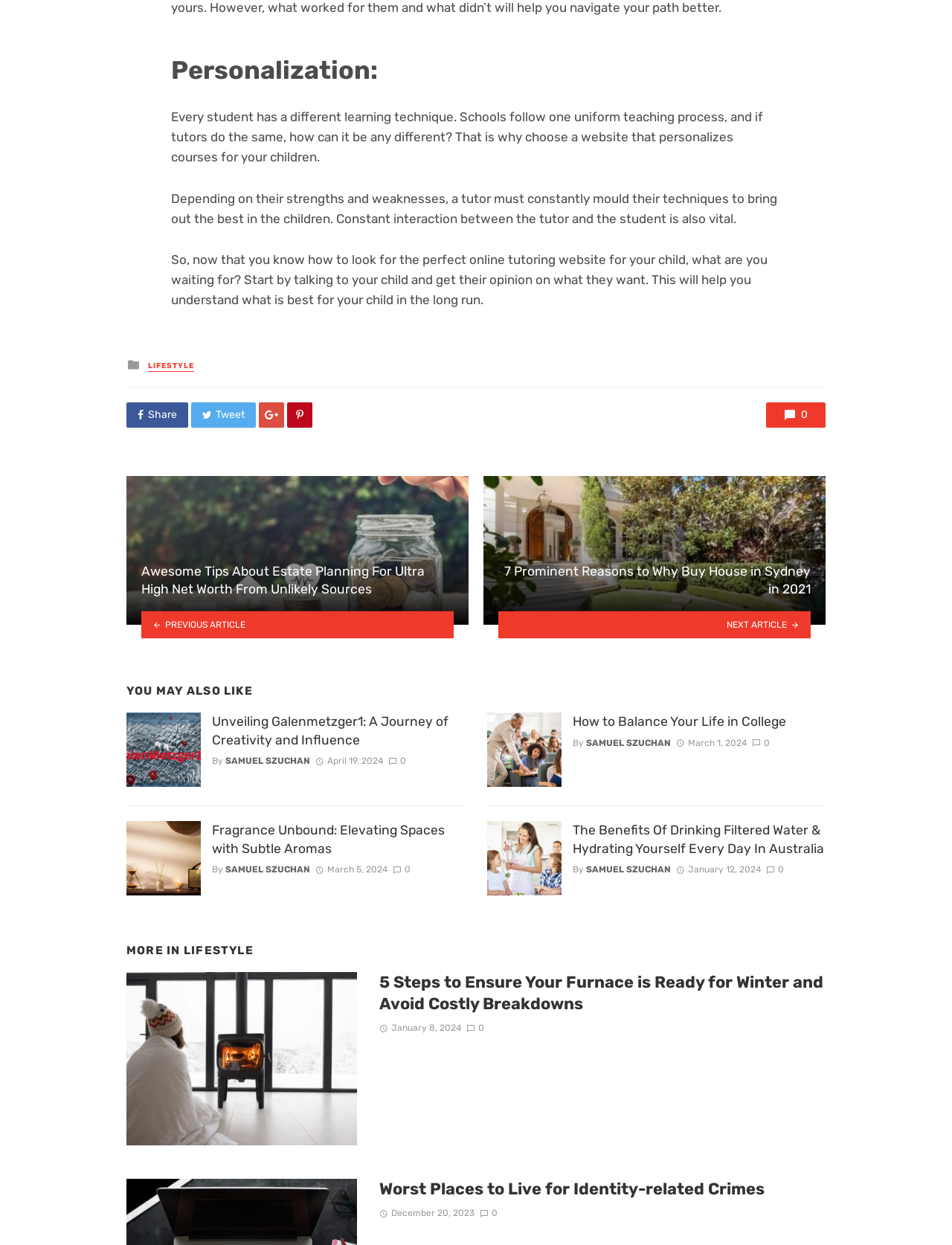Determine the bounding box coordinates for the UI element matching this description: "Previous article".

[0.133, 0.491, 0.492, 0.513]